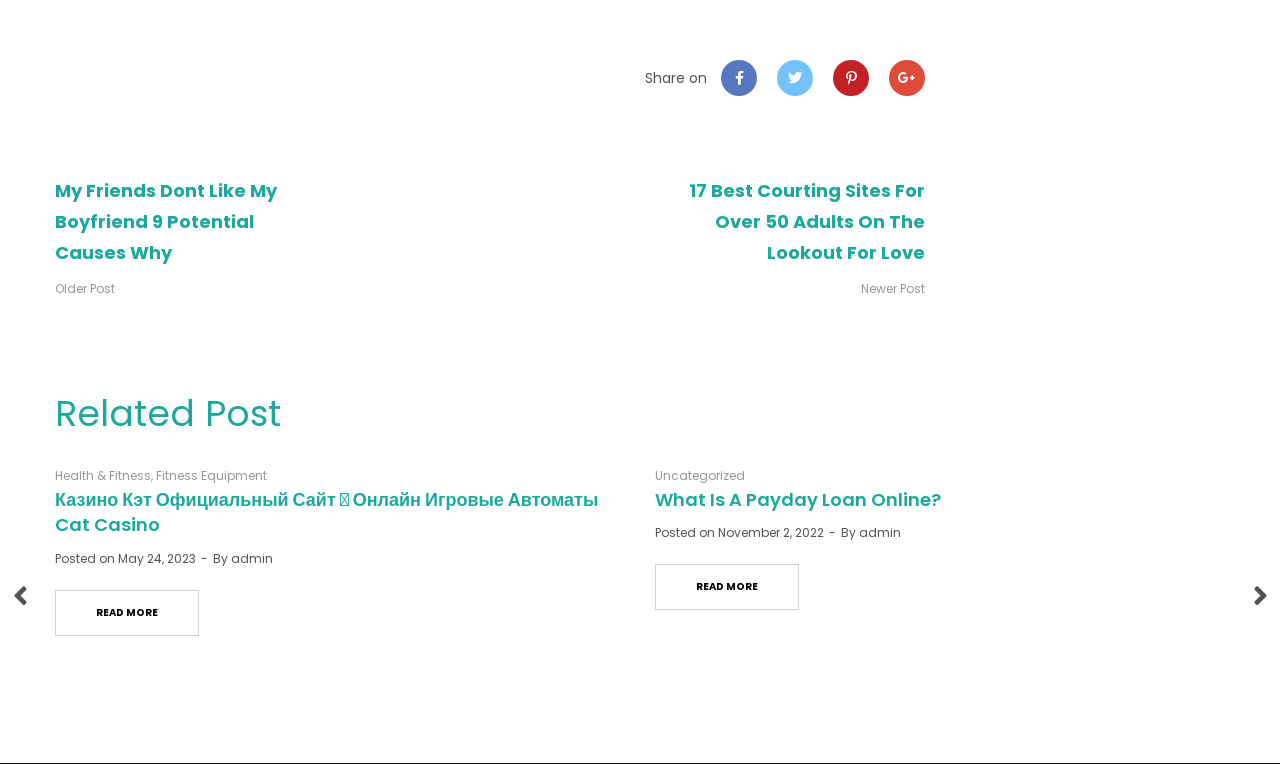Given the webpage screenshot and the description, determine the bounding box coordinates (top-left x, top-left y, bottom-right x, bottom-right y) that define the location of the UI element matching this description: Read more

[0.043, 0.772, 0.155, 0.832]